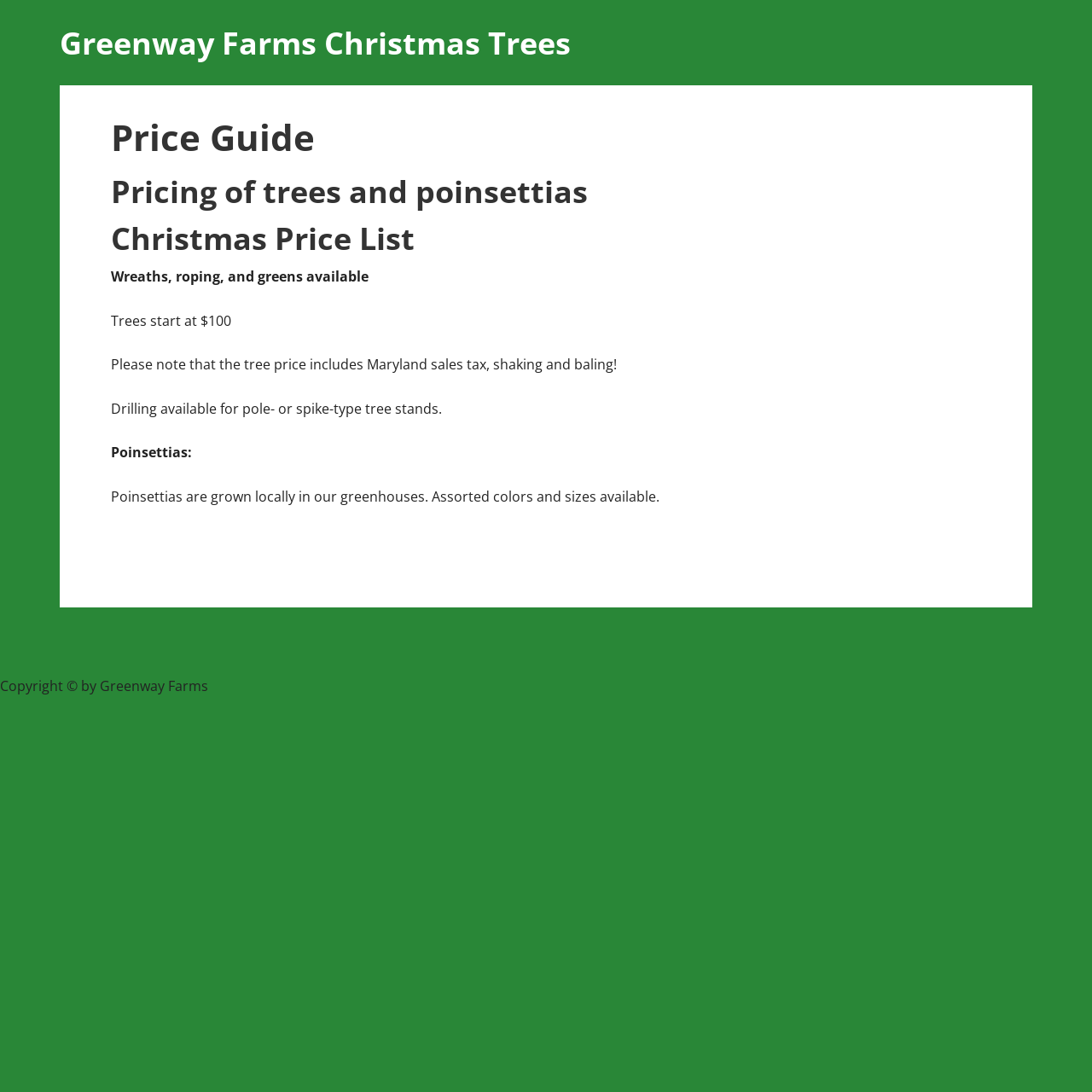What is included in the tree price?
Using the image as a reference, answer with just one word or a short phrase.

Maryland sales tax, shaking and baling